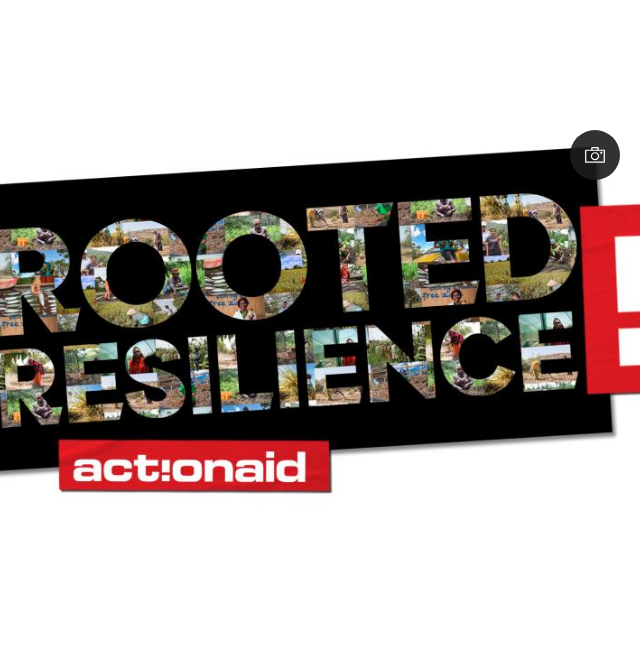What is the color of the ActionAid logo?
Based on the visual, give a brief answer using one word or a short phrase.

red